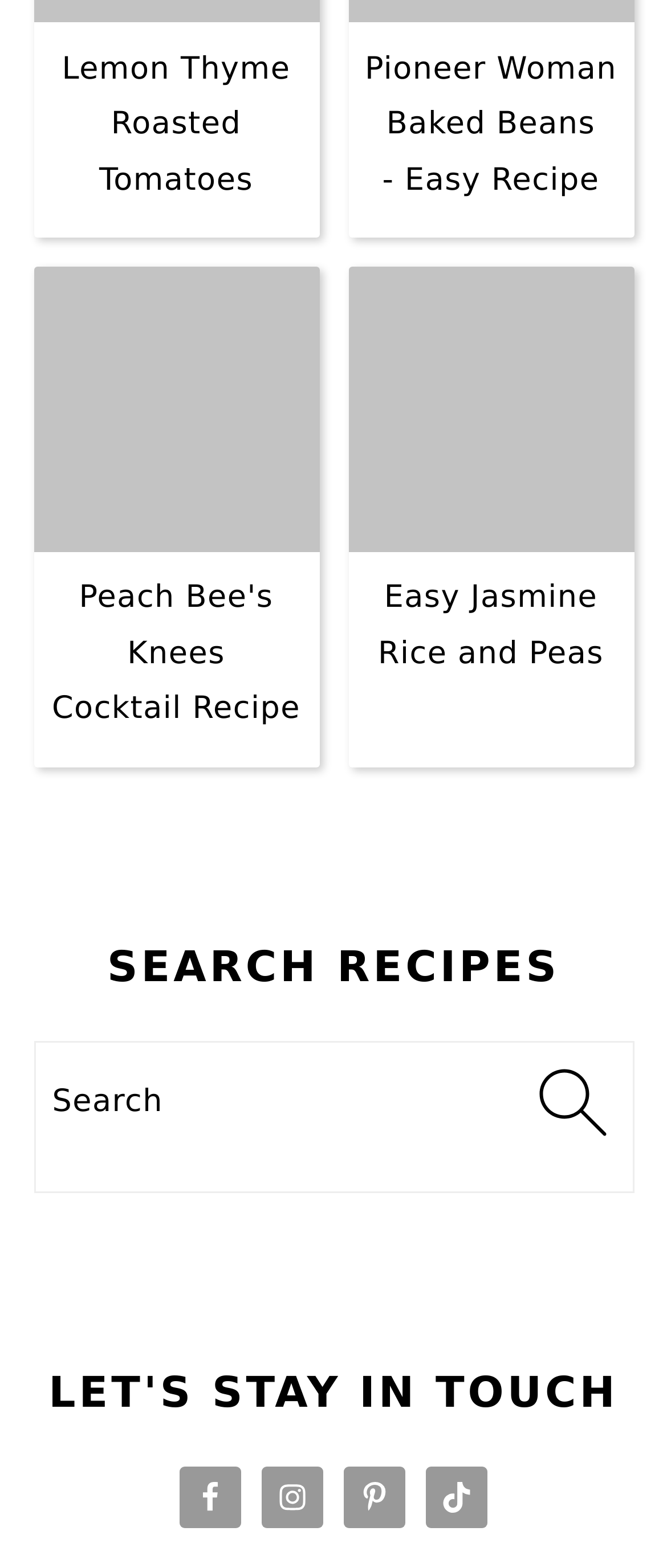Please pinpoint the bounding box coordinates for the region I should click to adhere to this instruction: "Visit Peach Bee's Knees Cocktail Recipe".

[0.05, 0.17, 0.478, 0.47]